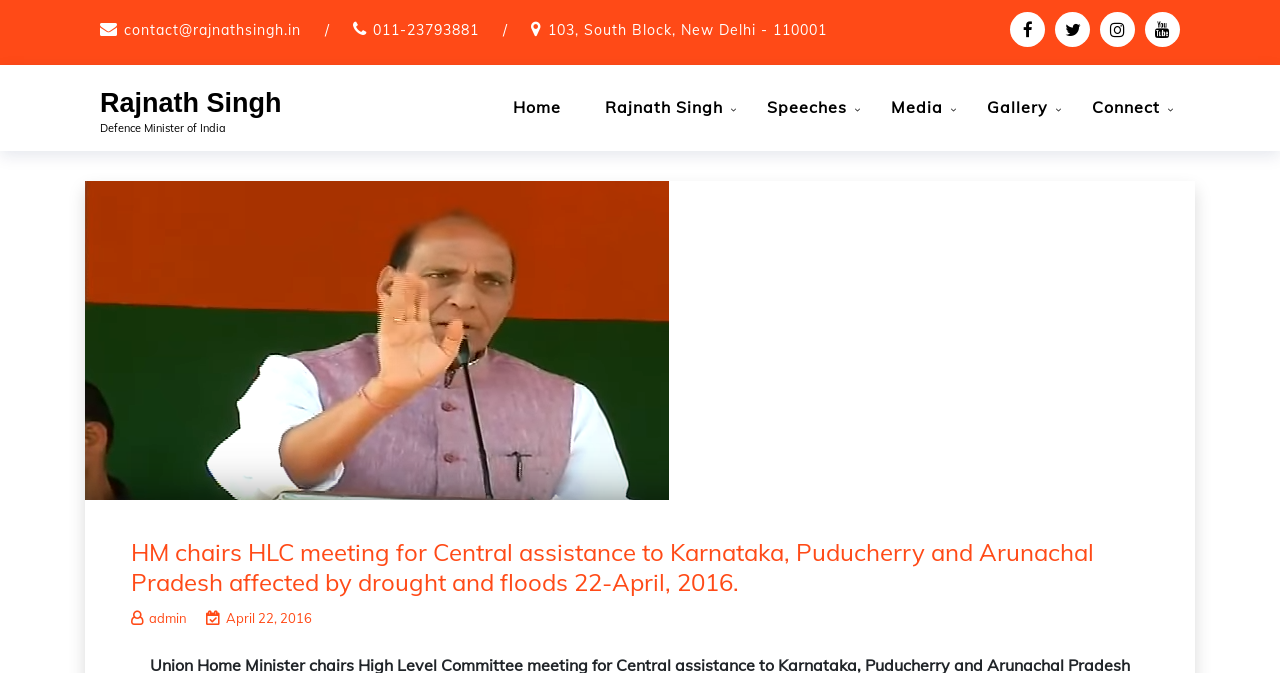Give a one-word or one-phrase response to the question: 
What is the date of the meeting chaired by HM?

22-April, 2016